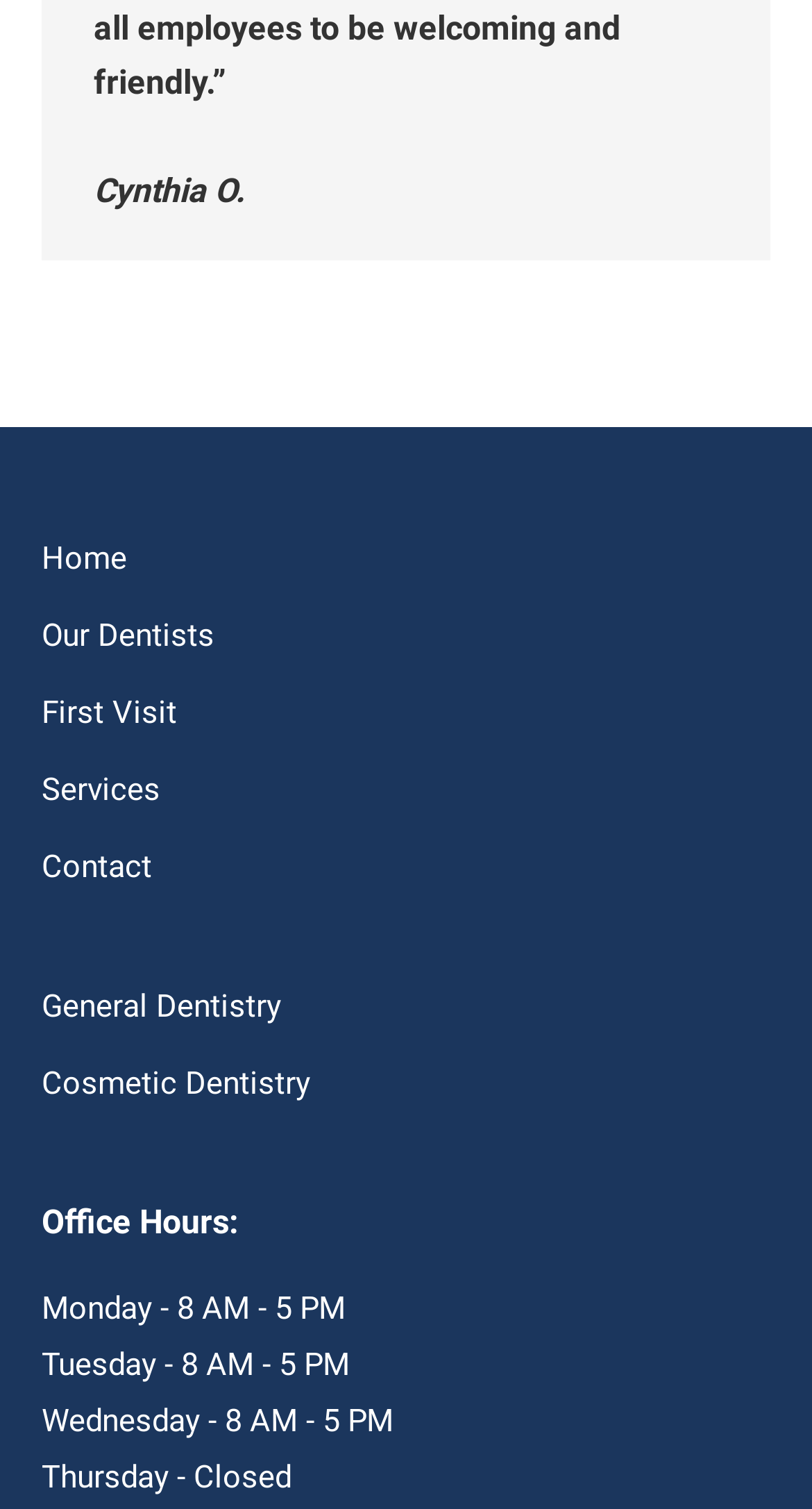What are the office hours on Wednesday?
Please give a detailed and elaborate answer to the question based on the image.

The office hours are listed at the bottom of the webpage. According to the static text elements, the office hours on Wednesday are from 8 AM to 5 PM.